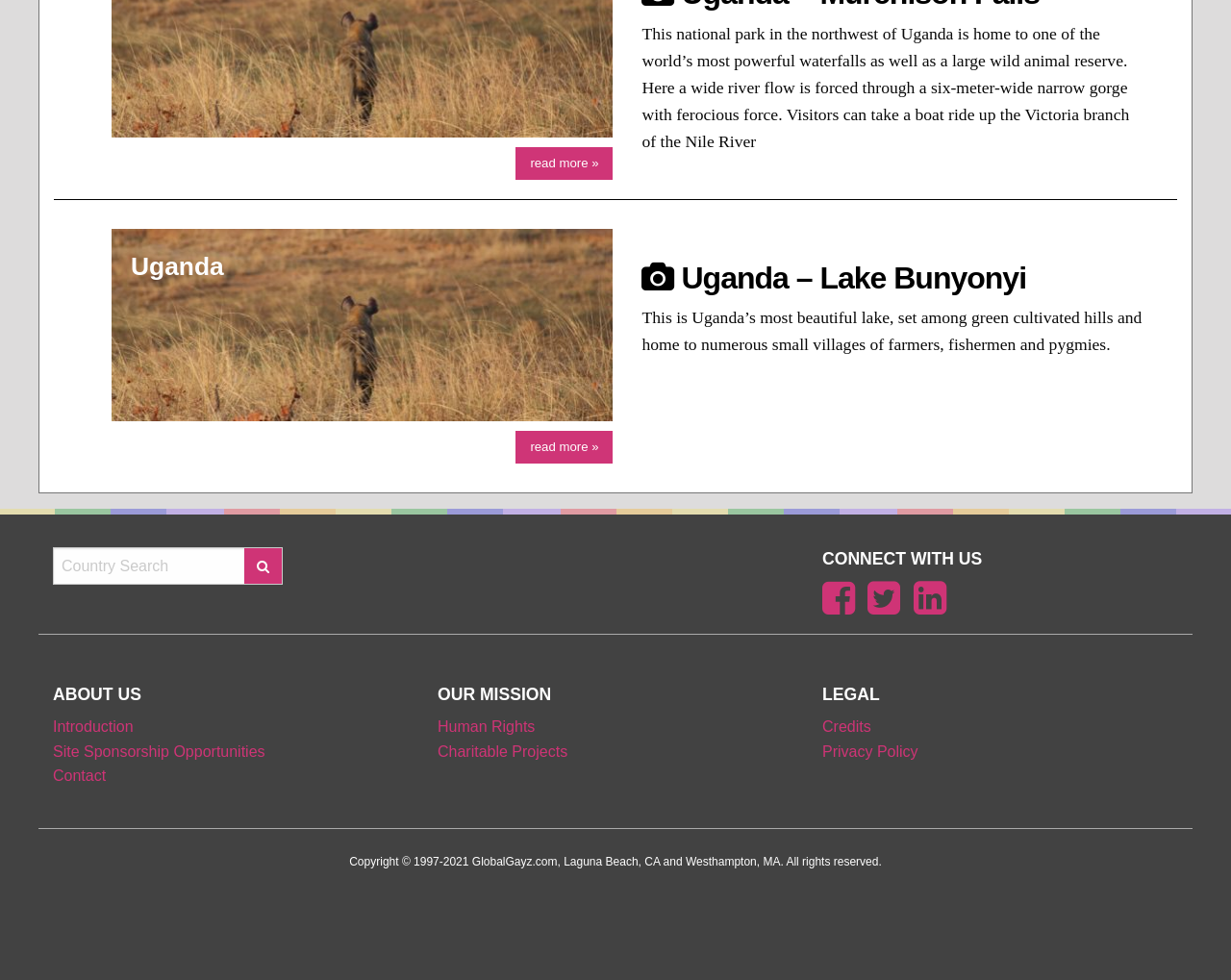What is the main feature of the national park?
Look at the screenshot and provide an in-depth answer.

The text describes the national park as being 'home to one of the world’s most powerful waterfalls', indicating that the powerful waterfalls are a main feature of the park.